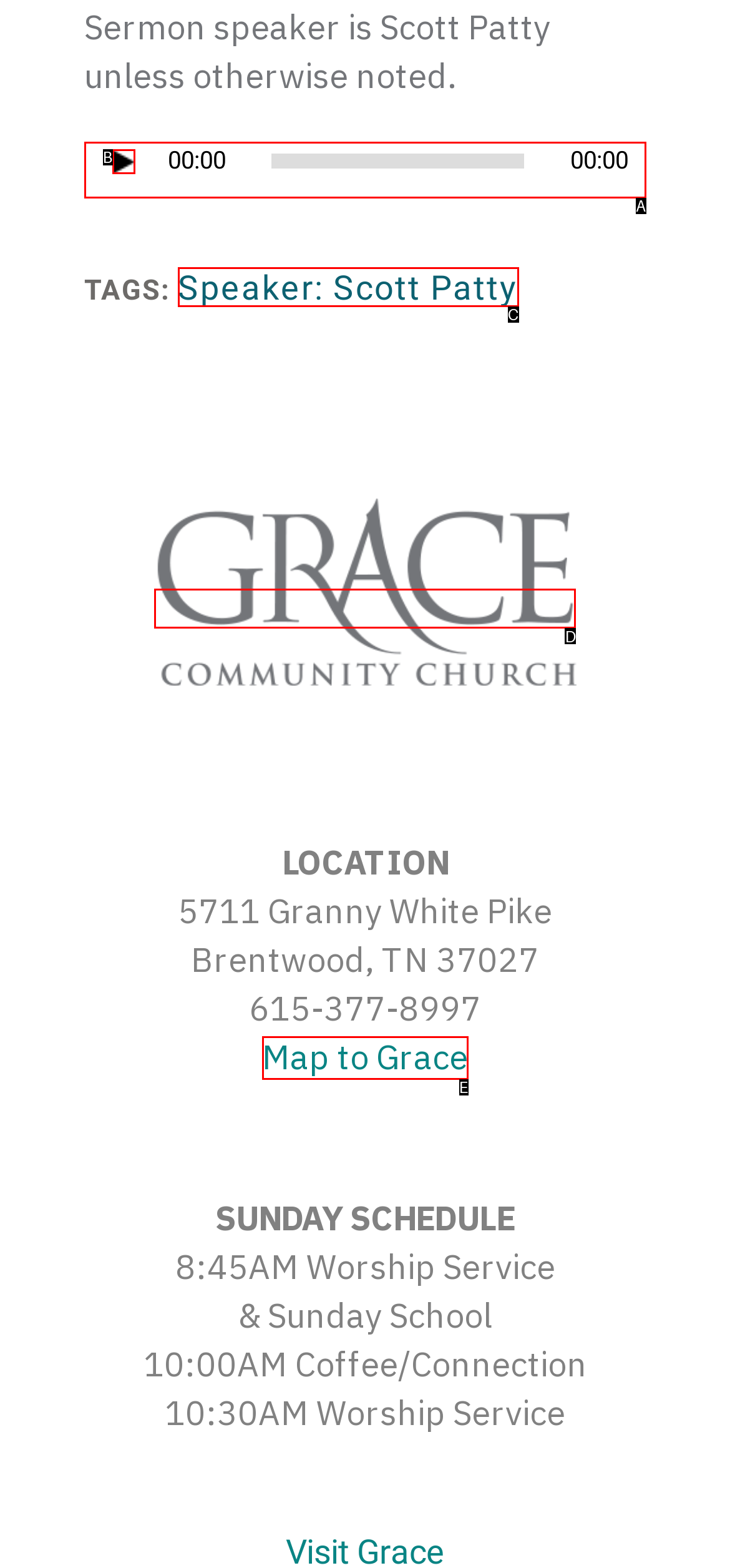Find the option that matches this description: Map to Grace
Provide the matching option's letter directly.

E